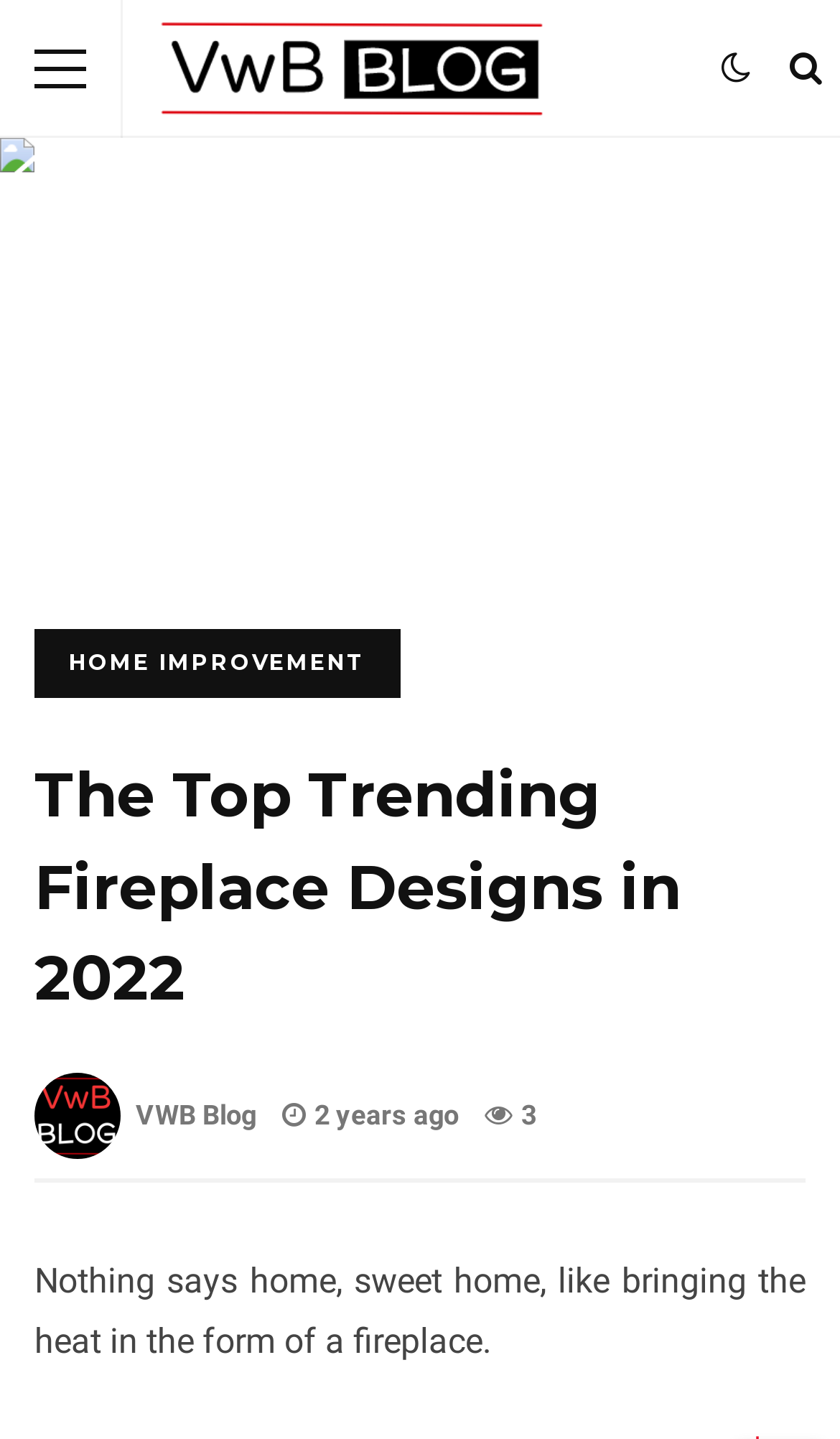Determine the bounding box coordinates for the HTML element mentioned in the following description: "Home Improvement". The coordinates should be a list of four floats ranging from 0 to 1, represented as [left, top, right, bottom].

[0.041, 0.438, 0.477, 0.485]